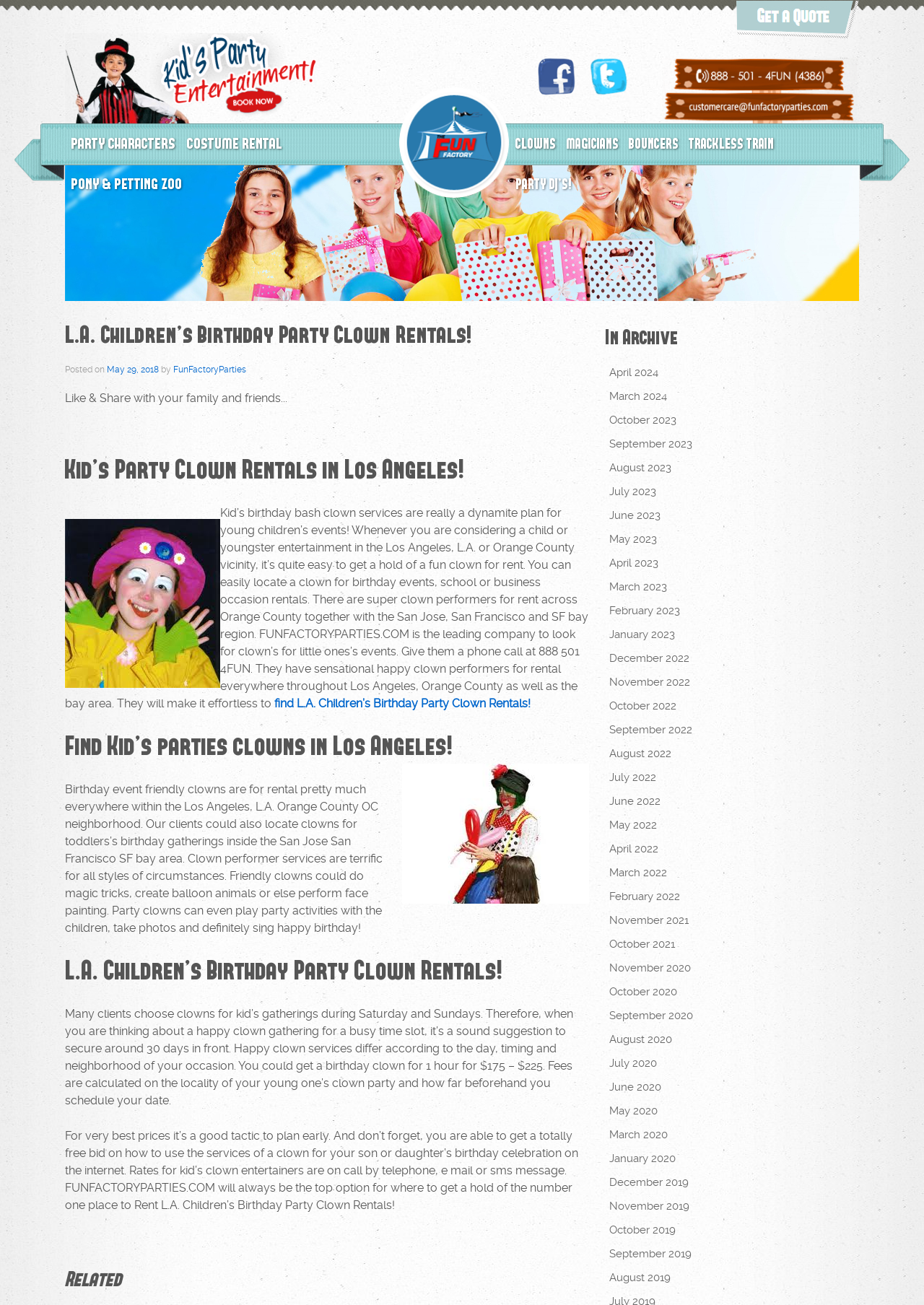Please find and give the text of the main heading on the webpage.

L.A. Children’s Birthday Party Clown Rentals!